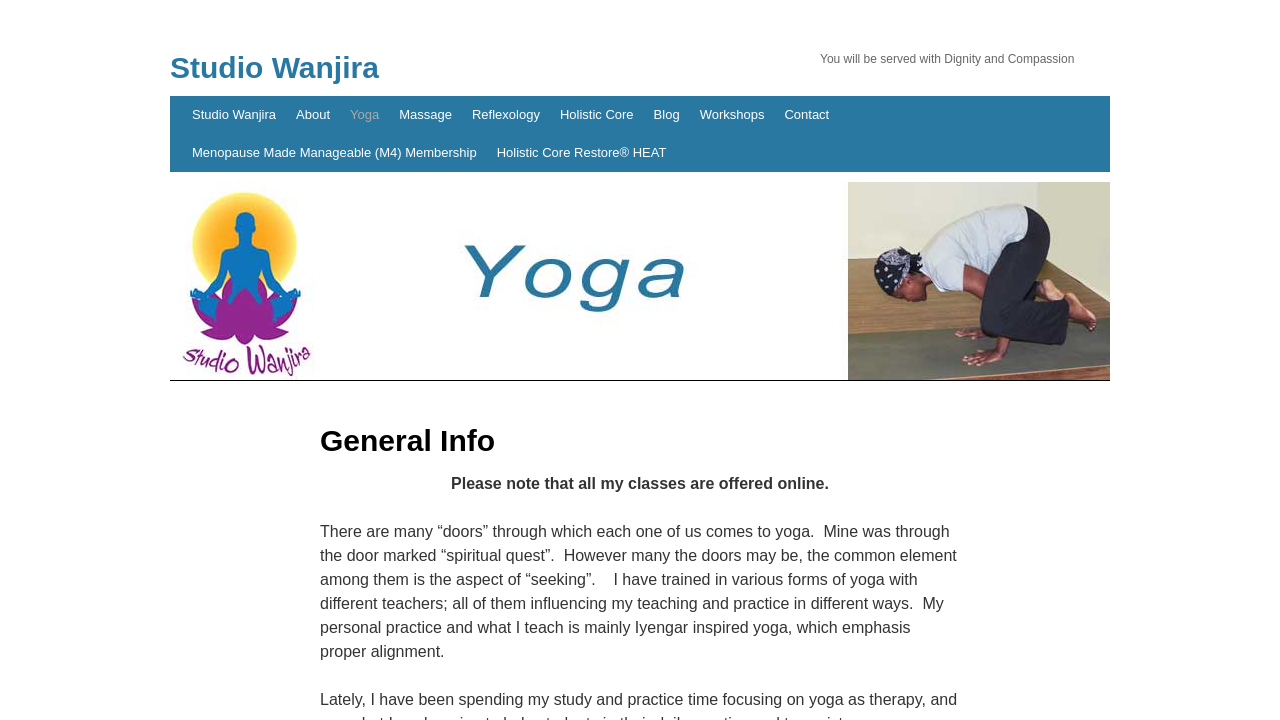Given the description "Reflexology", determine the bounding box of the corresponding UI element.

[0.361, 0.133, 0.43, 0.186]